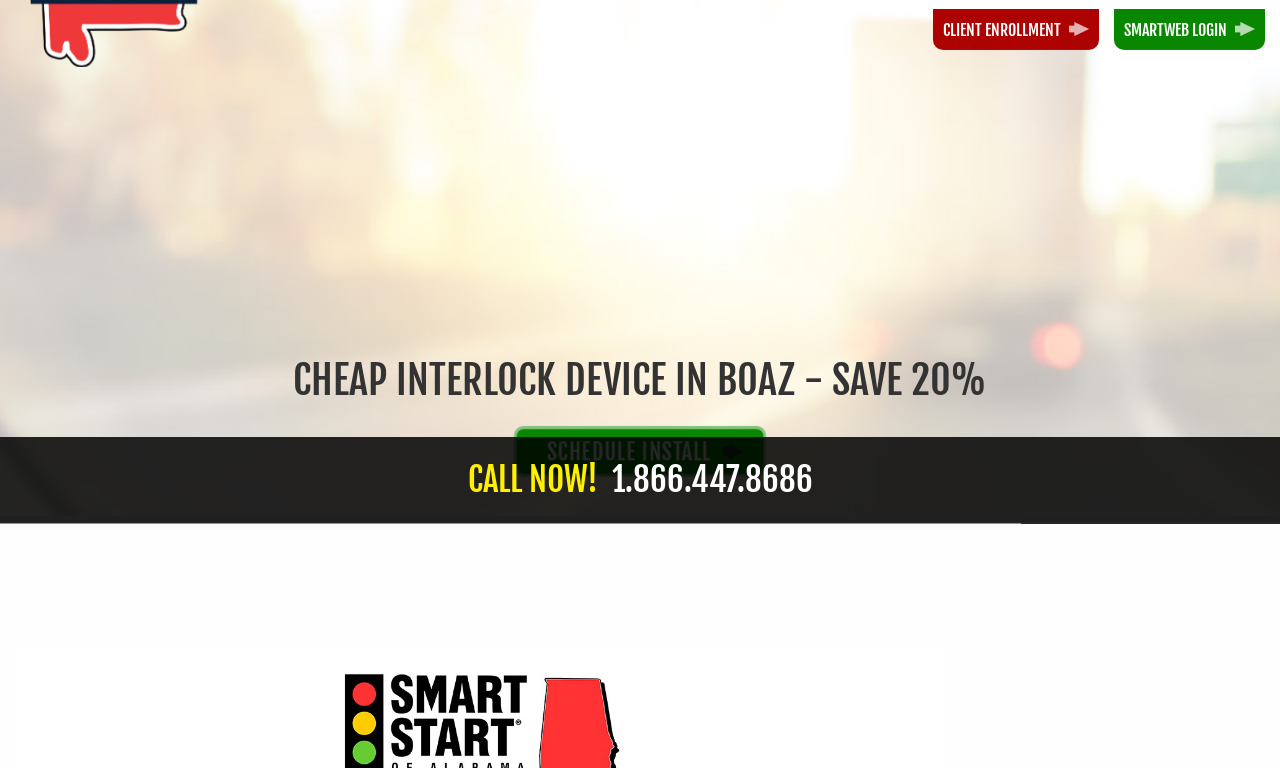Please identify the bounding box coordinates of the clickable area that will allow you to execute the instruction: "Visit the 'PRODUCTS' page".

[0.0, 0.558, 0.012, 0.634]